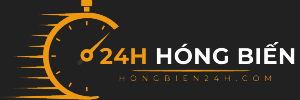What do the colors orange and black evoke?
Based on the image, provide your answer in one word or phrase.

Urgency and modernity